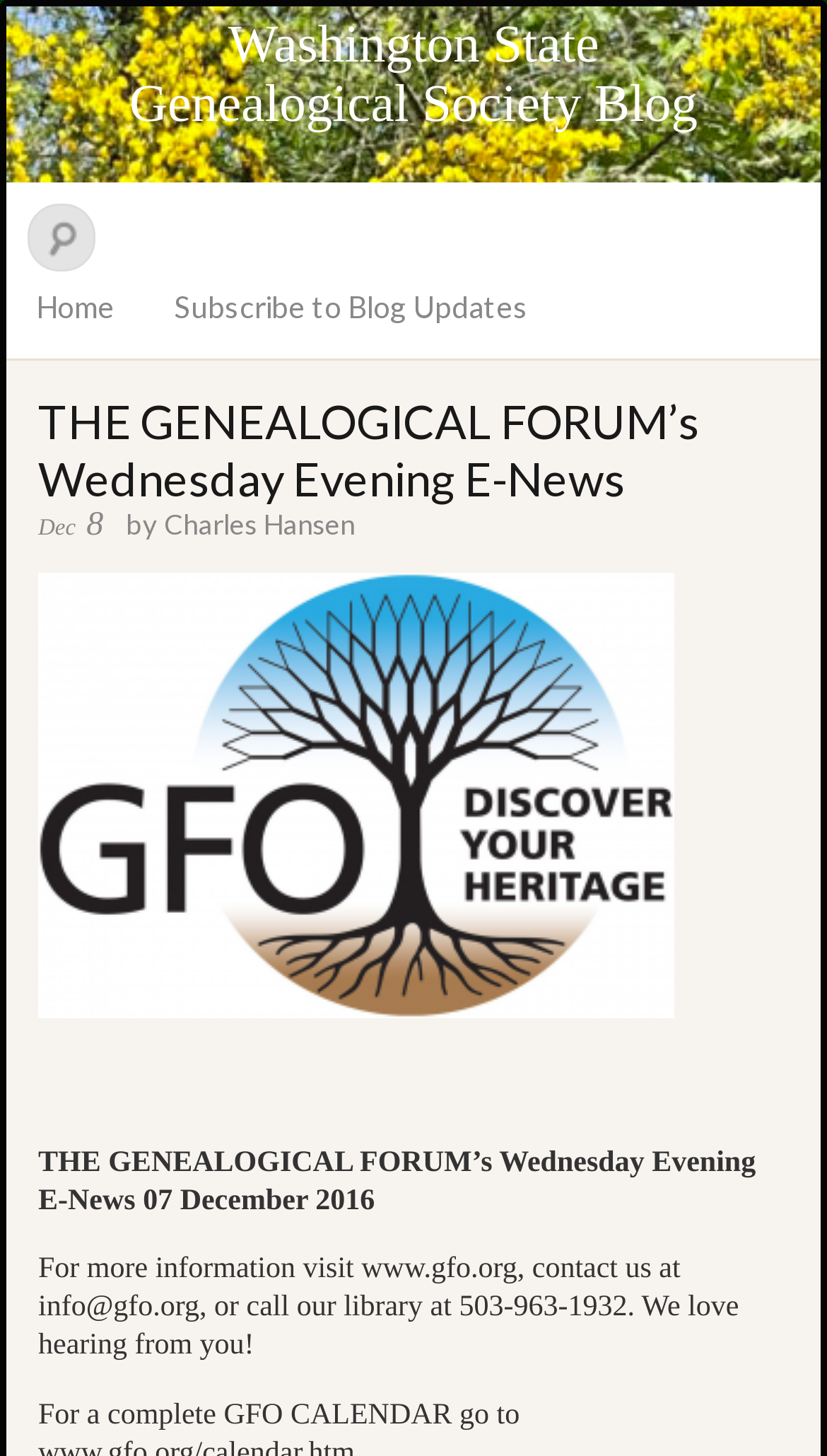What is the contact phone number of the library?
Based on the screenshot, answer the question with a single word or phrase.

503-963-1932